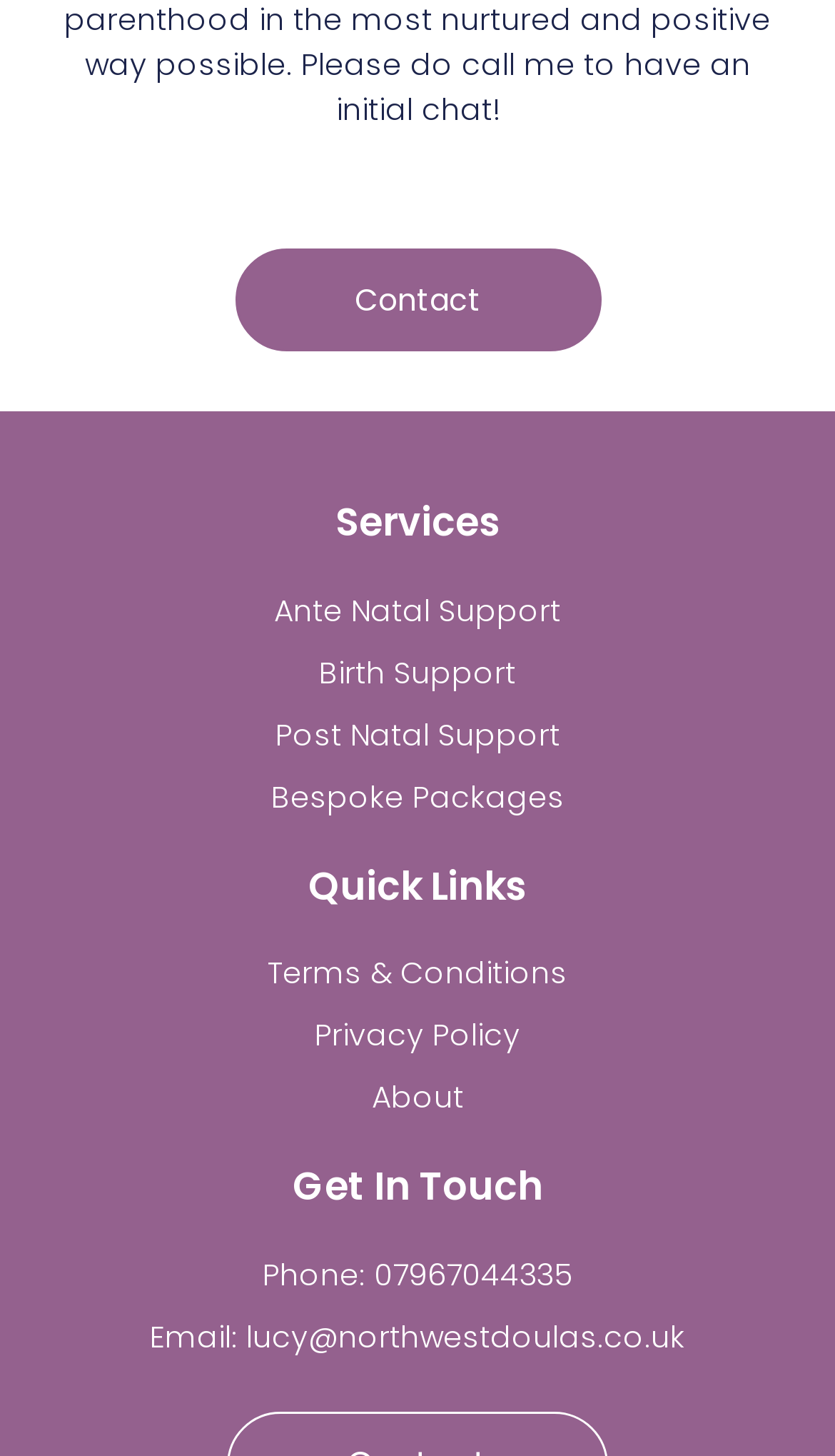Can you show the bounding box coordinates of the region to click on to complete the task described in the instruction: "View Ante Natal Support"?

[0.126, 0.404, 0.874, 0.435]